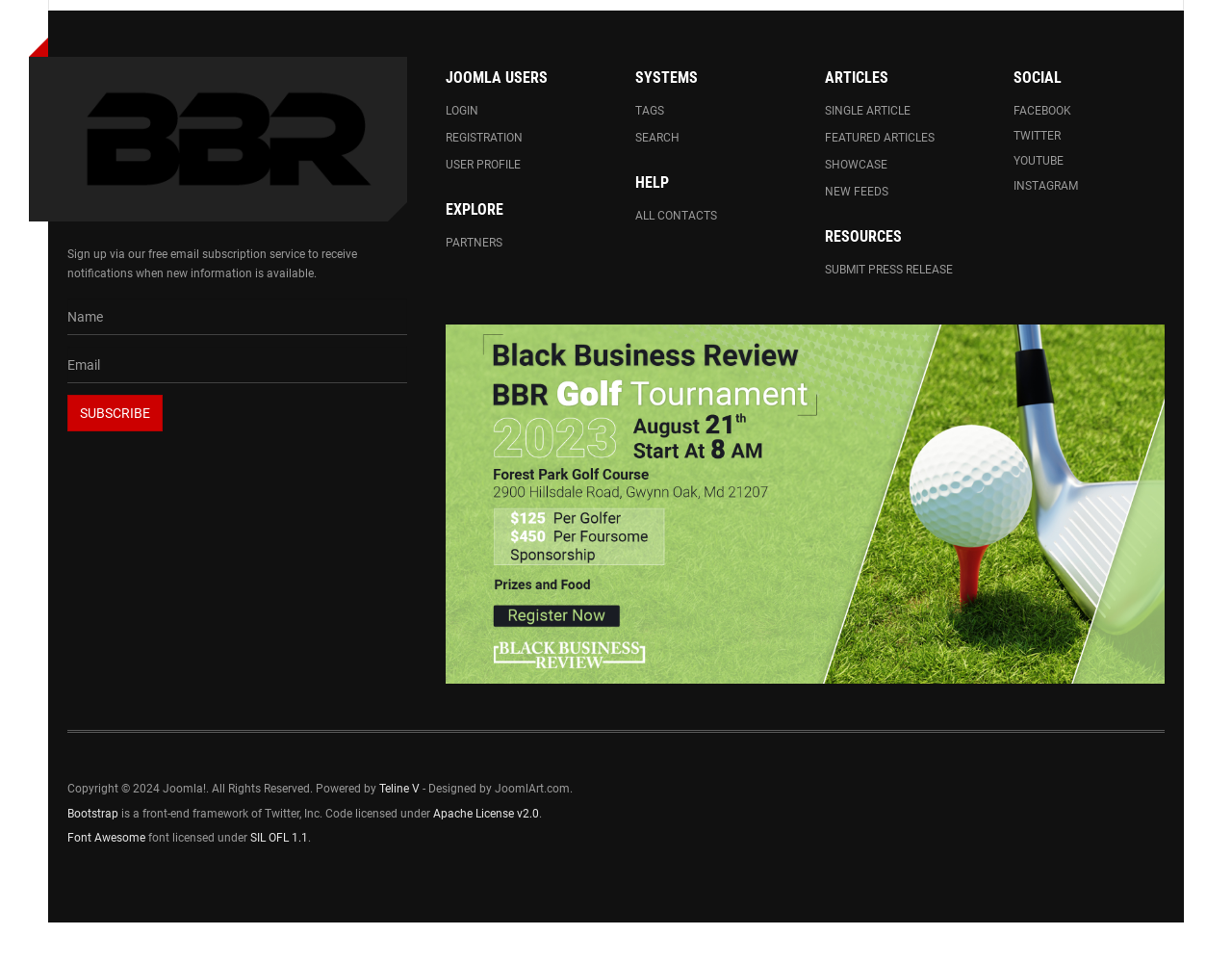What is the purpose of the subscription service?
Please answer the question with a single word or phrase, referencing the image.

Receive notifications